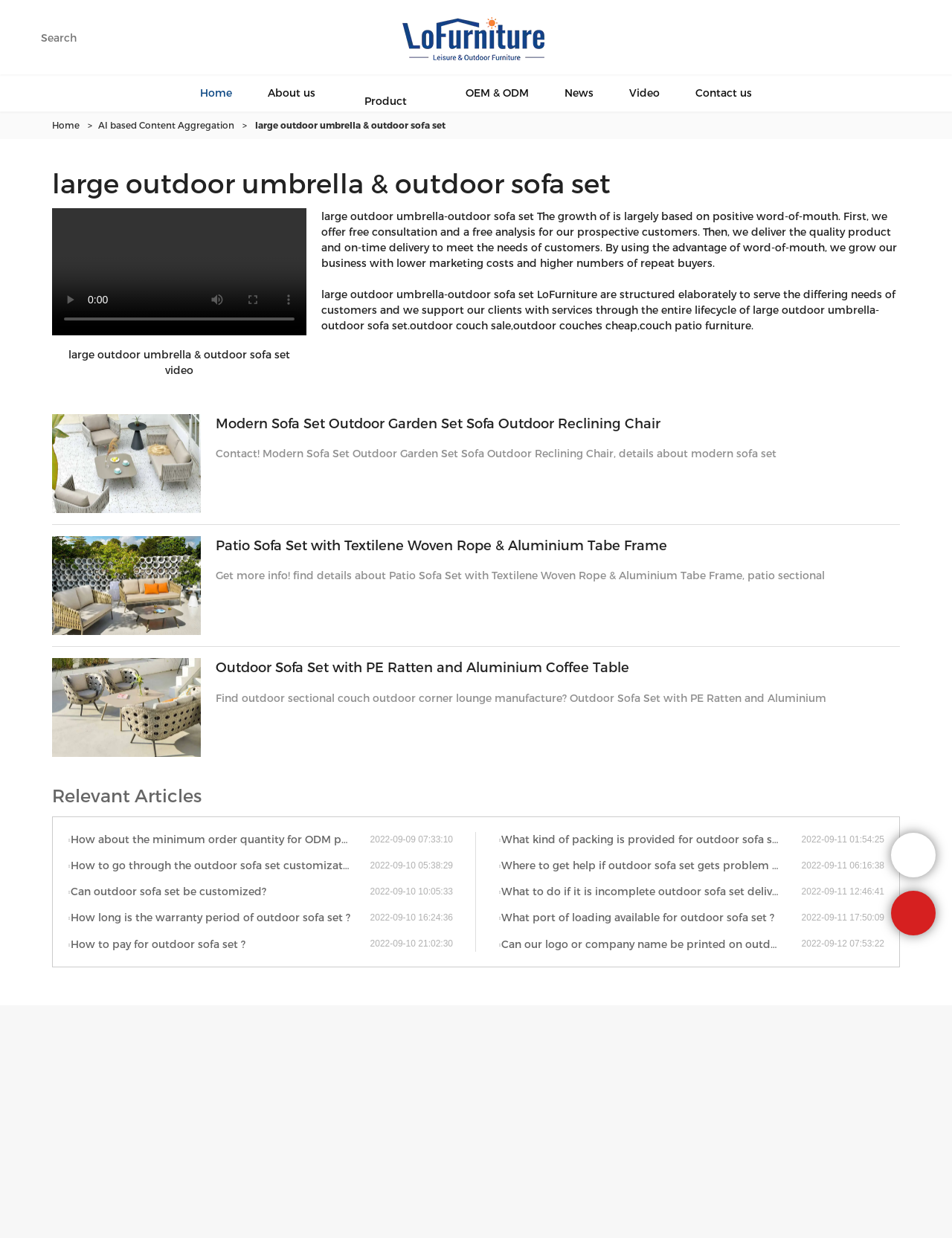What services does LoFurniture provide to its clients?
Provide a well-explained and detailed answer to the question.

As stated on the webpage, LoFurniture provides services to its clients through the entire lifecycle of the product, including support during the entire process of purchasing and using outdoor furniture.